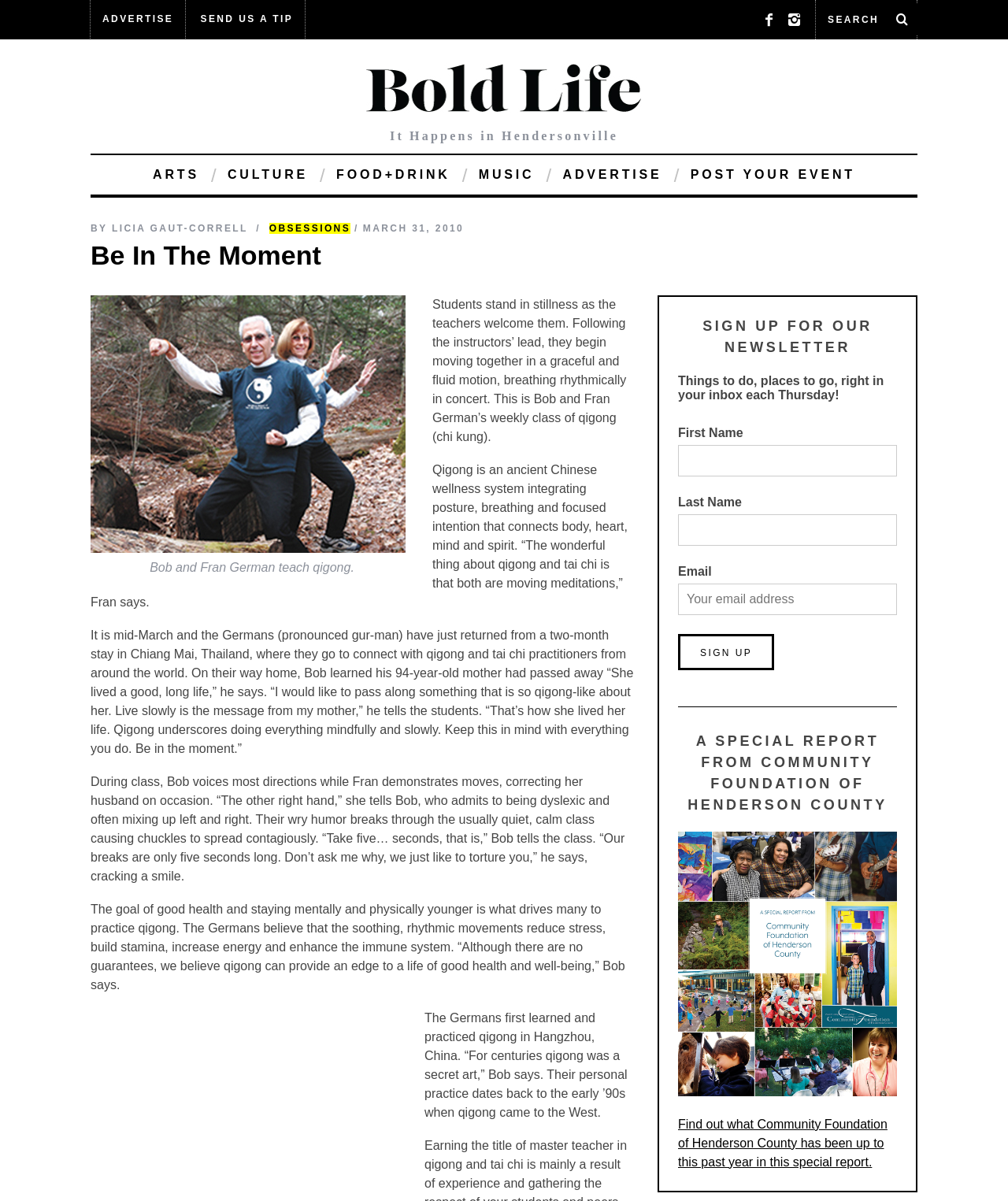What is the topic of the article?
Look at the image and answer with only one word or phrase.

Qigong